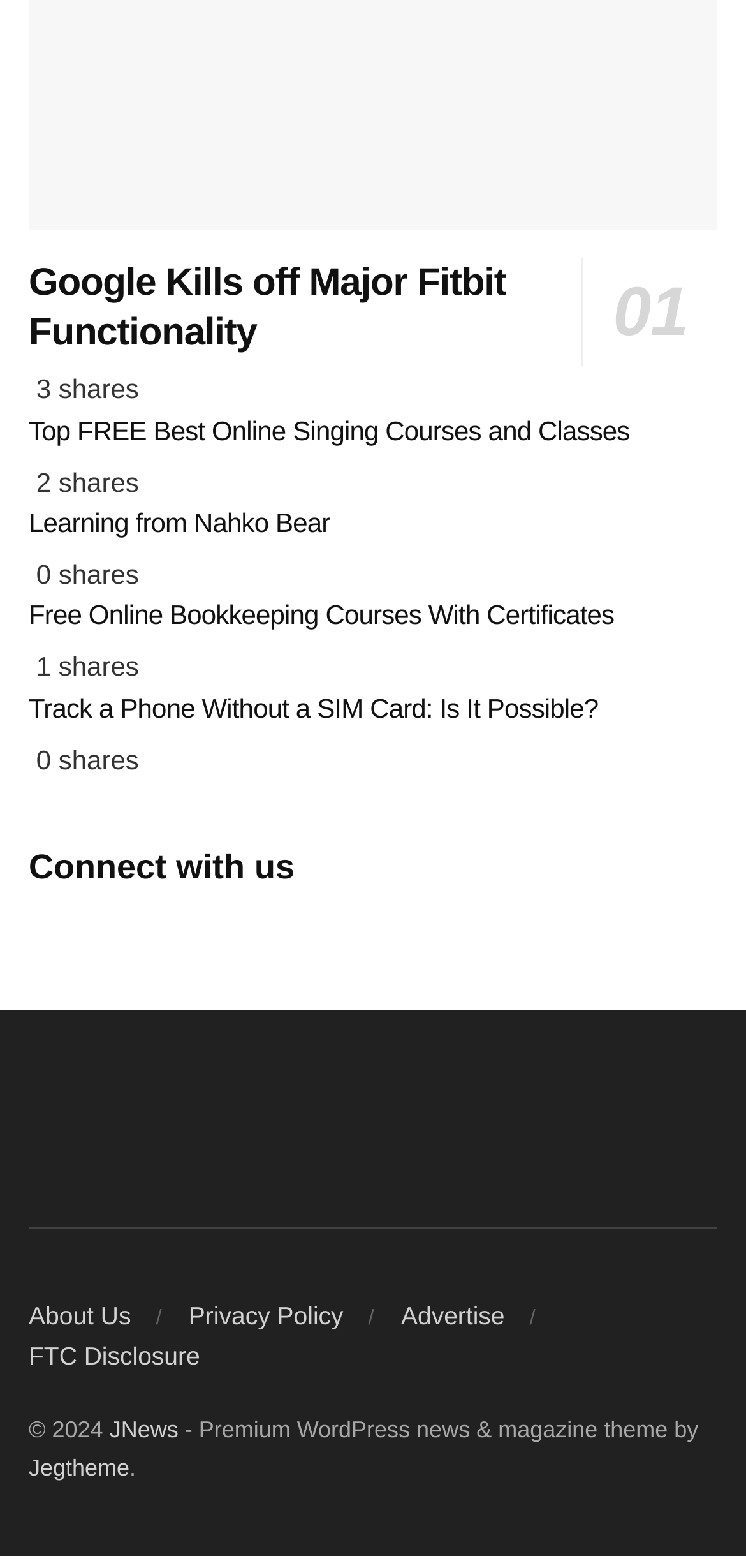Please identify the bounding box coordinates of the element I should click to complete this instruction: 'Click on '01 Google Kills off Major Fitbit Functionality''. The coordinates should be given as four float numbers between 0 and 1, like this: [left, top, right, bottom].

[0.038, 0.167, 0.678, 0.226]